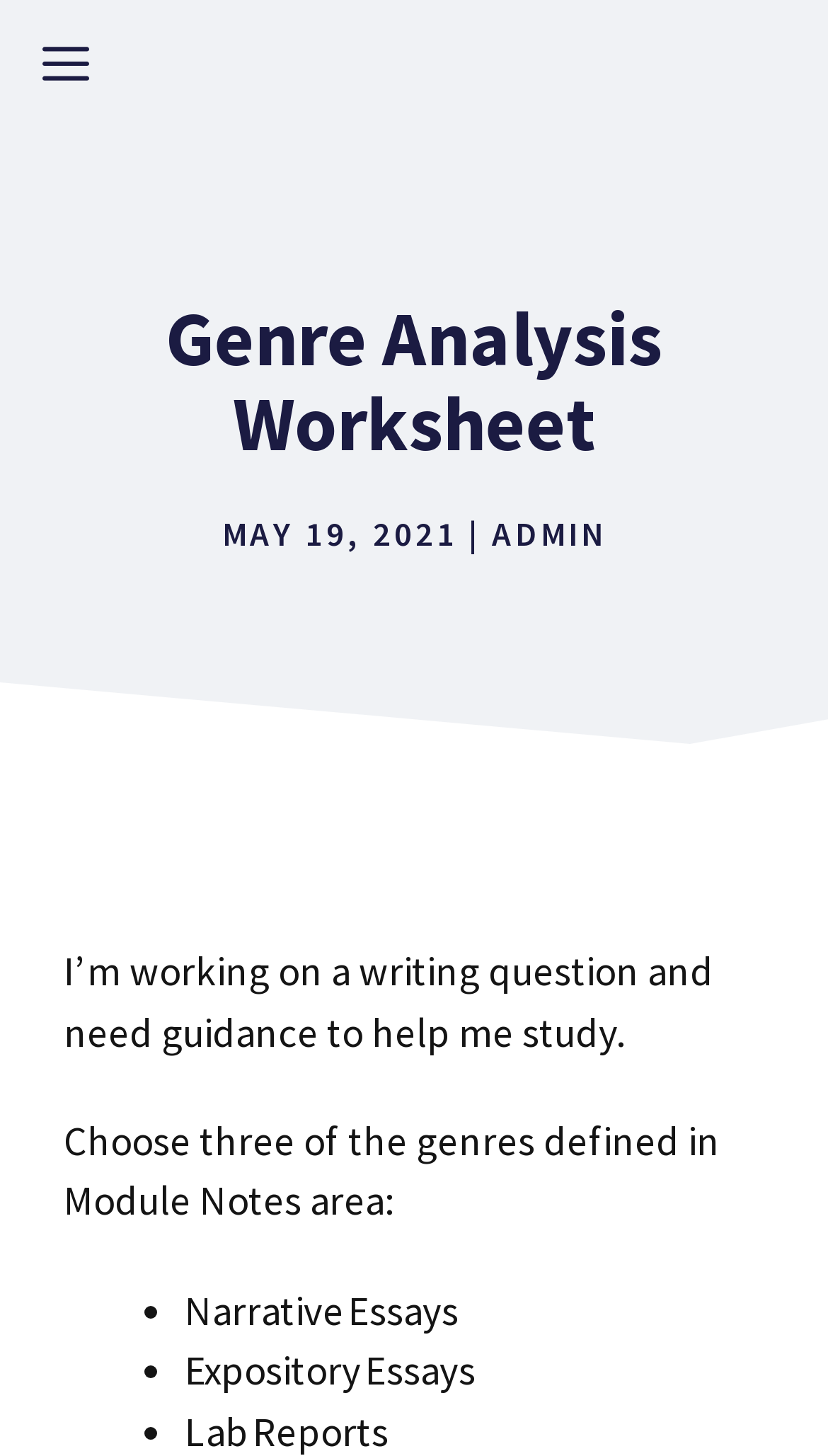Give a concise answer using one word or a phrase to the following question:
What is the user required to do on the webpage?

Choose three genres